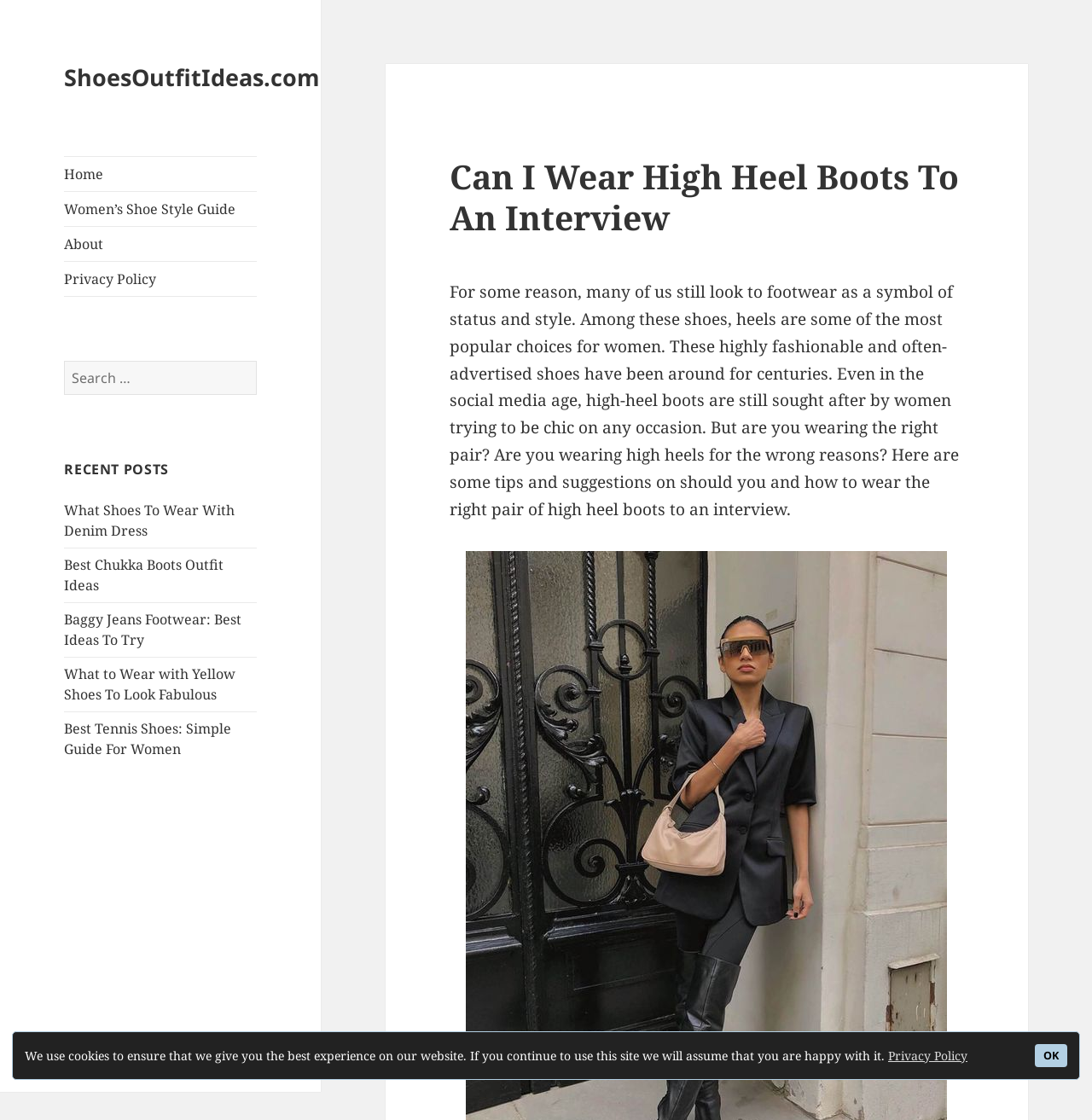Carefully observe the image and respond to the question with a detailed answer:
What is the main topic of this webpage?

The main topic of this webpage is high heel boots, specifically whether to wear them to an interview and how to choose the right pair. This is evident from the heading 'Can I Wear High Heel Boots To An Interview' and the subsequent text that discusses the fashionability and popularity of high heel boots among women.